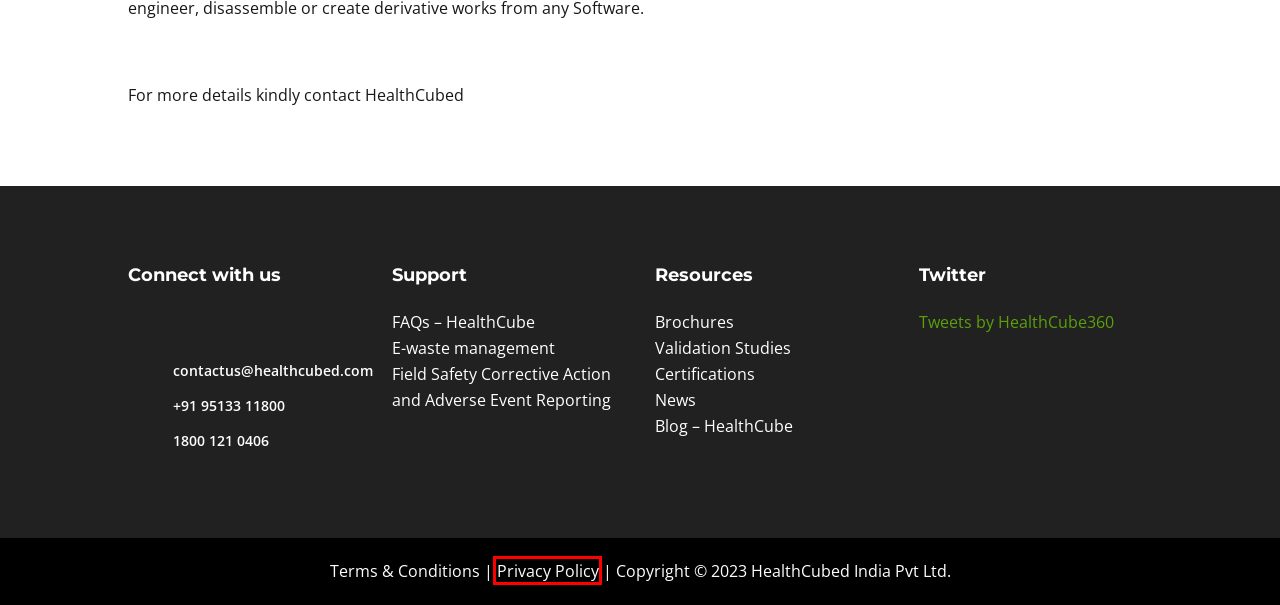Given a webpage screenshot with a red bounding box around a particular element, identify the best description of the new webpage that will appear after clicking on the element inside the red bounding box. Here are the candidates:
A. Careers - HealthCube
B. Clinics & Pharmacies - HealthCube
C. Privacy Policy - HealthCube
D. Blog - HealthCube
E. E-waste management - HealthCube
F. News - HealthCube
G. Public Health - HealthCube
H. Field Safety Corrective Action and Adverse Event Reporting - HealthCube

C